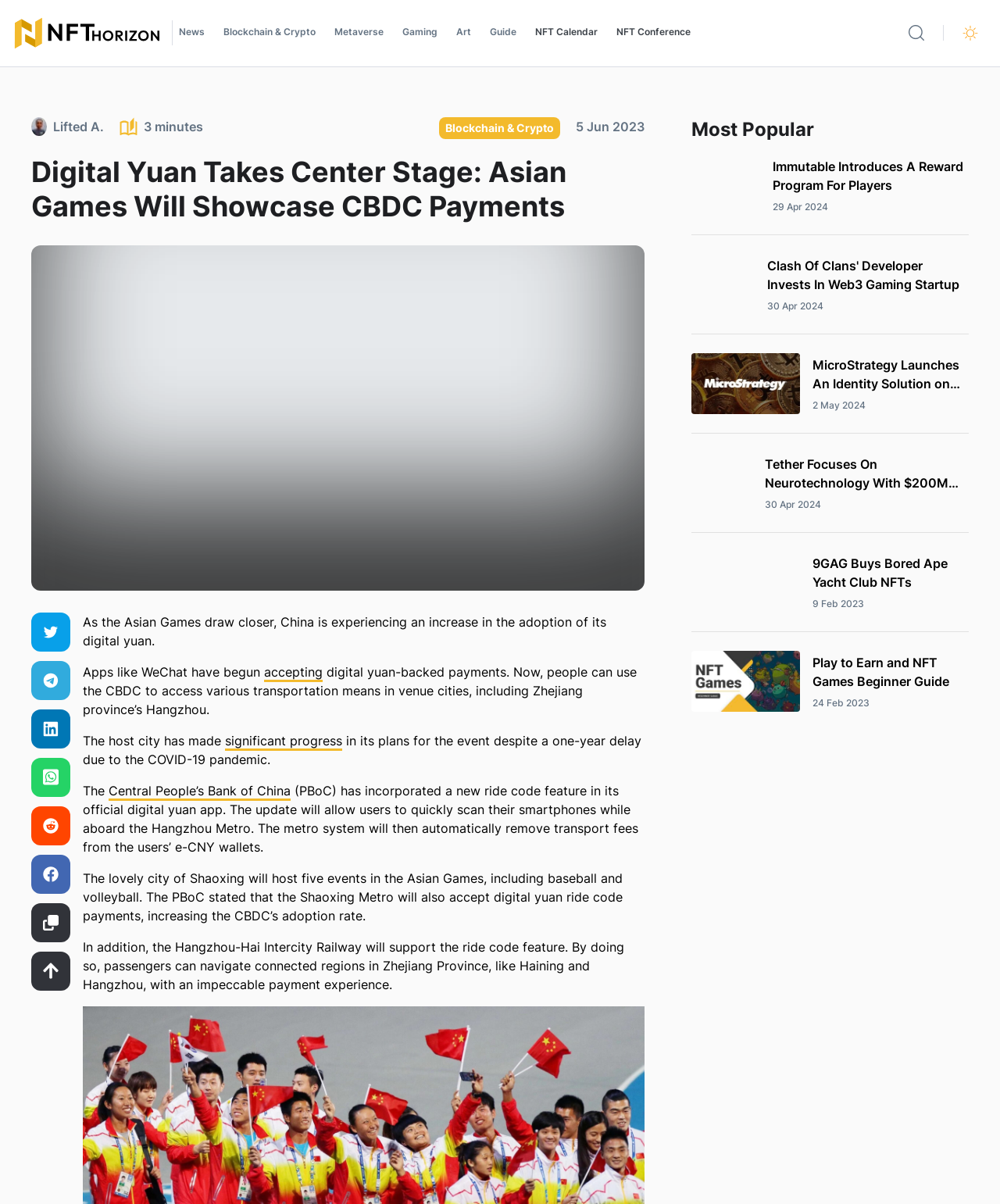Determine the bounding box coordinates of the UI element that matches the following description: "Art". The coordinates should be four float numbers between 0 and 1 in the format [left, top, right, bottom].

[0.456, 0.0, 0.471, 0.055]